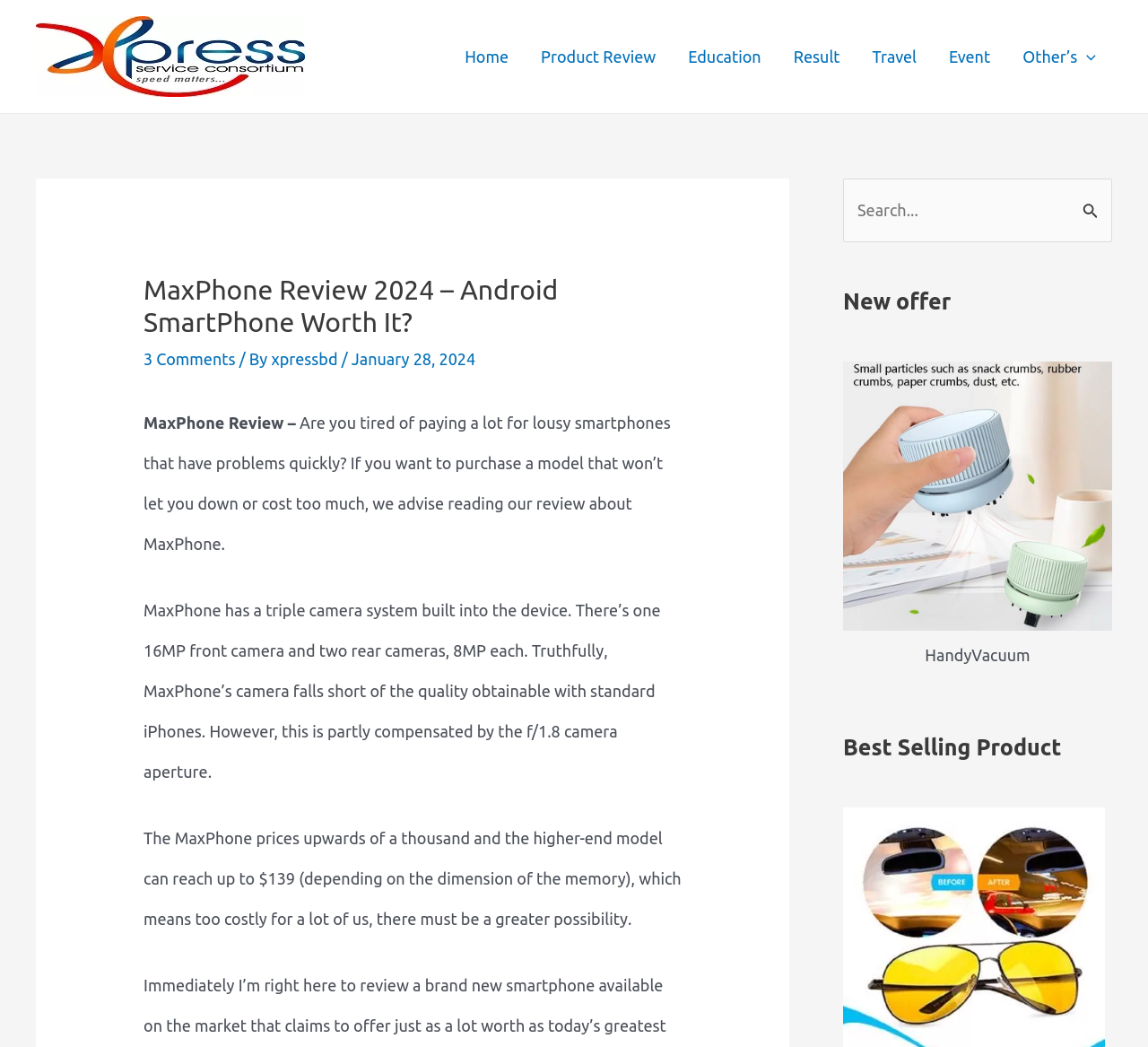Find the bounding box of the web element that fits this description: "3 Comments".

[0.125, 0.334, 0.205, 0.351]